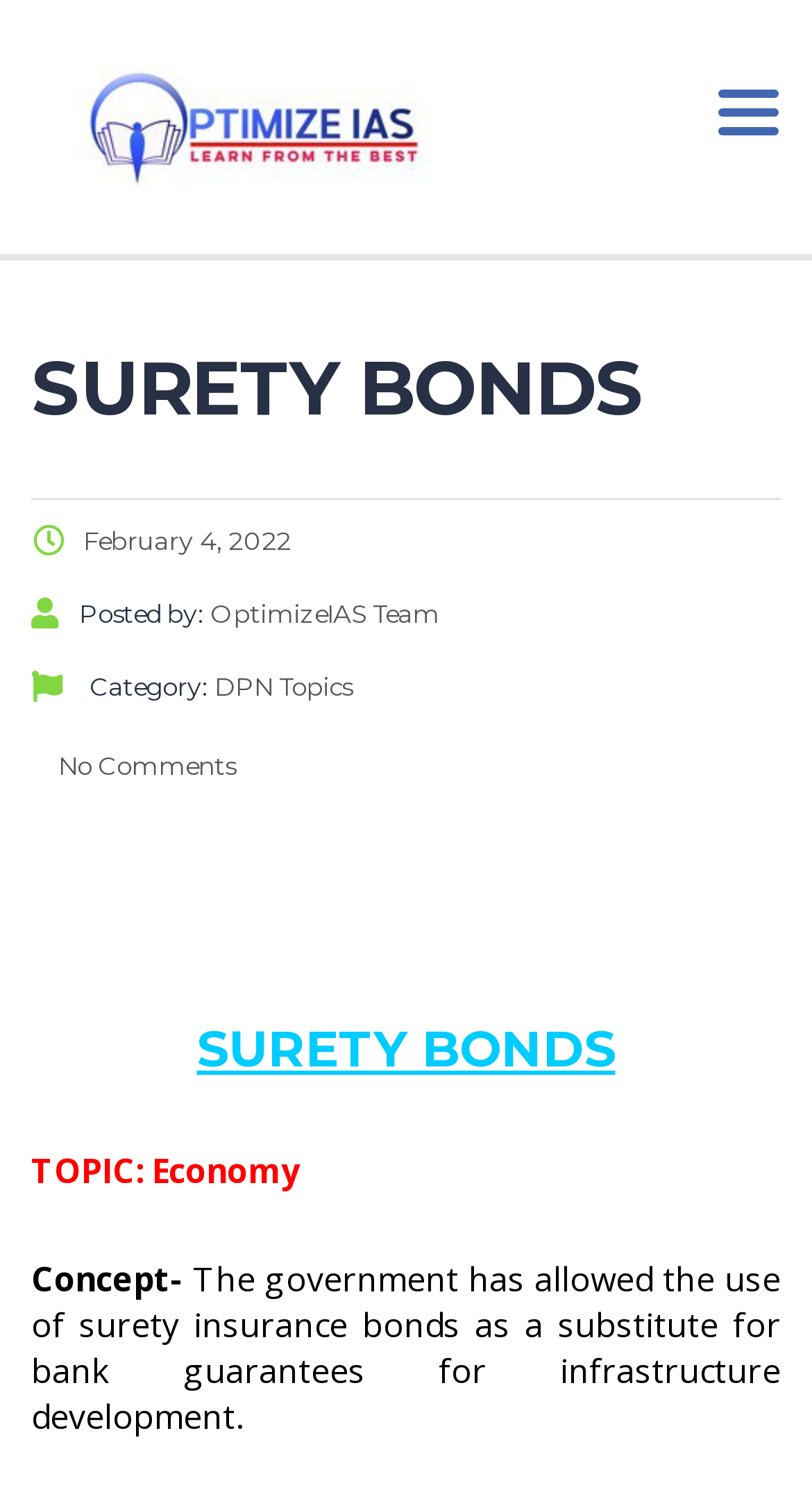Kindly respond to the following question with a single word or a brief phrase: 
What is the main topic of the post?

SURETY BONDS